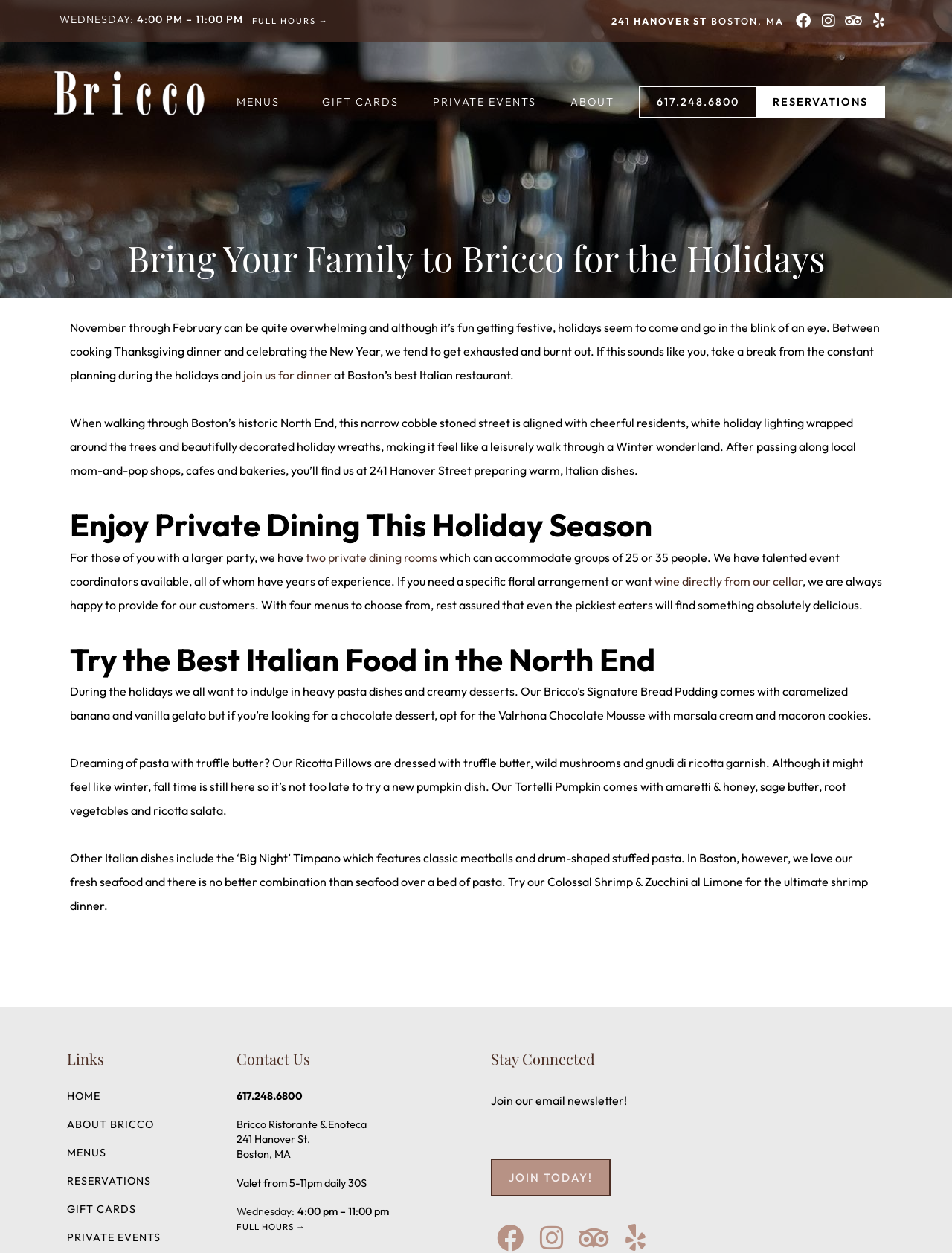Provide an in-depth caption for the elements present on the webpage.

This webpage is about Bricco Ristorante & Enoteca, an Italian restaurant in Boston's North End. At the top, there is a table displaying the restaurant's hours of operation, with a link to view full hours. Below this, there are links to the restaurant's social media profiles, including Facebook, Instagram, Tripadvisor, and Yelp.

The main content of the page is divided into sections, each with a heading. The first section, "Bring Your Family to Bricco for the Holidays," describes the stress and exhaustion that can come with the holiday season and invites readers to take a break and join the restaurant for dinner. This section also mentions the restaurant's location in Boston's historic North End, describing the festive atmosphere of the area during the holidays.

The next section, "Enjoy Private Dining This Holiday Season," highlights the restaurant's private dining rooms, which can accommodate groups of 25 or 35 people. It also mentions the restaurant's event coordinators and the option to customize menus and wine pairings.

The following section, "Try the Best Italian Food in the North End," showcases the restaurant's menu, including dishes such as Bricco's Signature Bread Pudding, Ricotta Pillows, and Colossal Shrimp & Zucchini al Limone. This section also mentions the restaurant's use of fresh seafood and seasonal ingredients.

Below these sections, there are links to other parts of the website, including the home page, about page, menus, reservations, gift cards, and private events. There is also a "Contact Us" section with the restaurant's phone number, address, and valet parking information.

Finally, there is a "Stay Connected" section, which invites readers to join the restaurant's email newsletter and provides links to the restaurant's social media profiles once again.